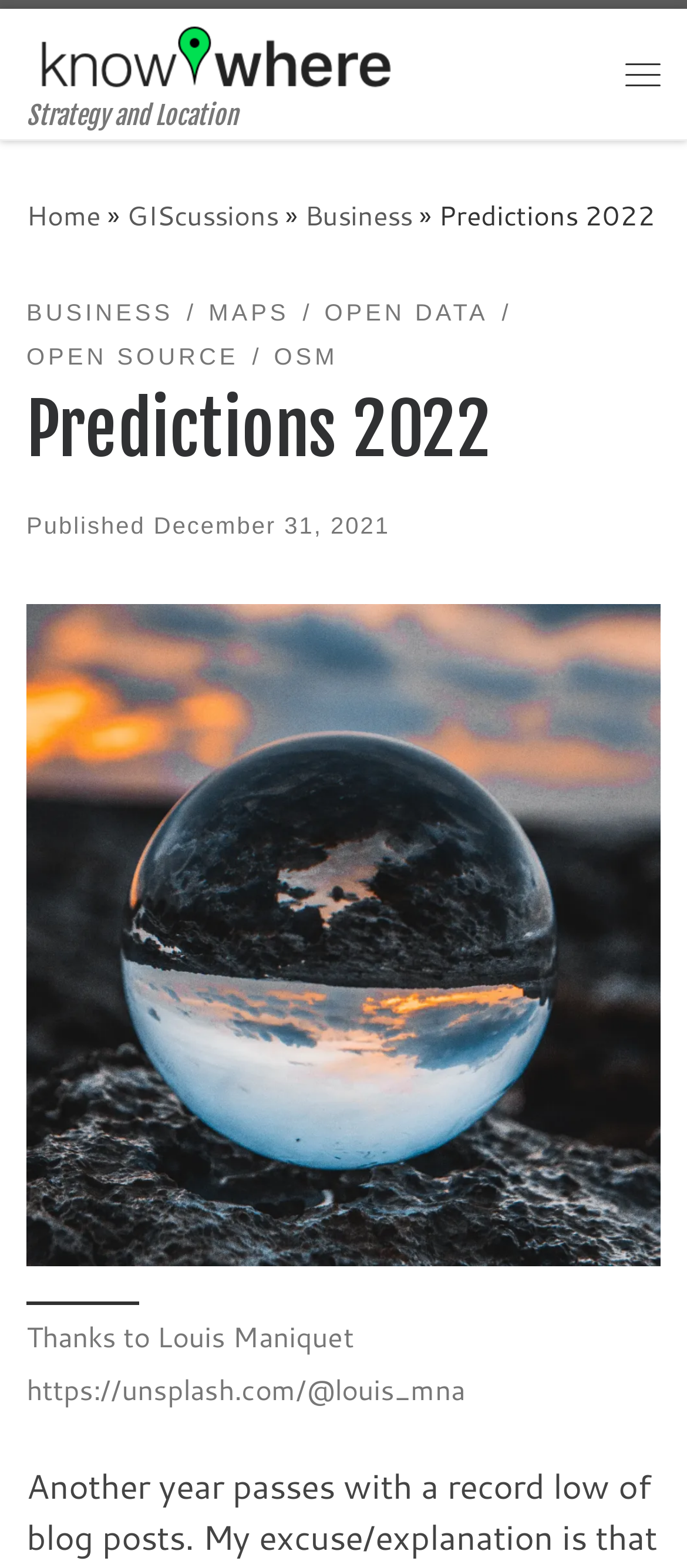Please locate the bounding box coordinates for the element that should be clicked to achieve the following instruction: "Go to the home page". Ensure the coordinates are given as four float numbers between 0 and 1, i.e., [left, top, right, bottom].

None